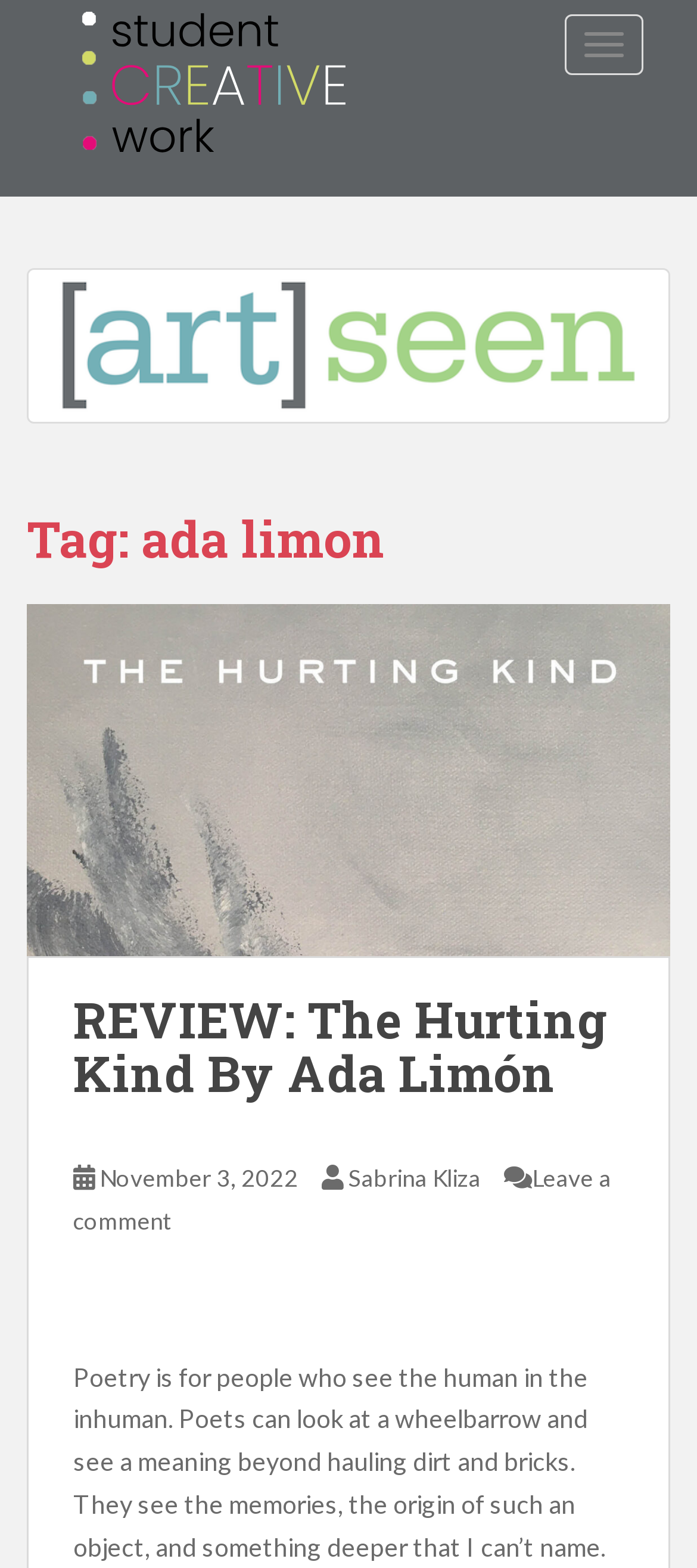Provide your answer in one word or a succinct phrase for the question: 
What is the title of the current article?

The Hurting Kind By Ada Limón